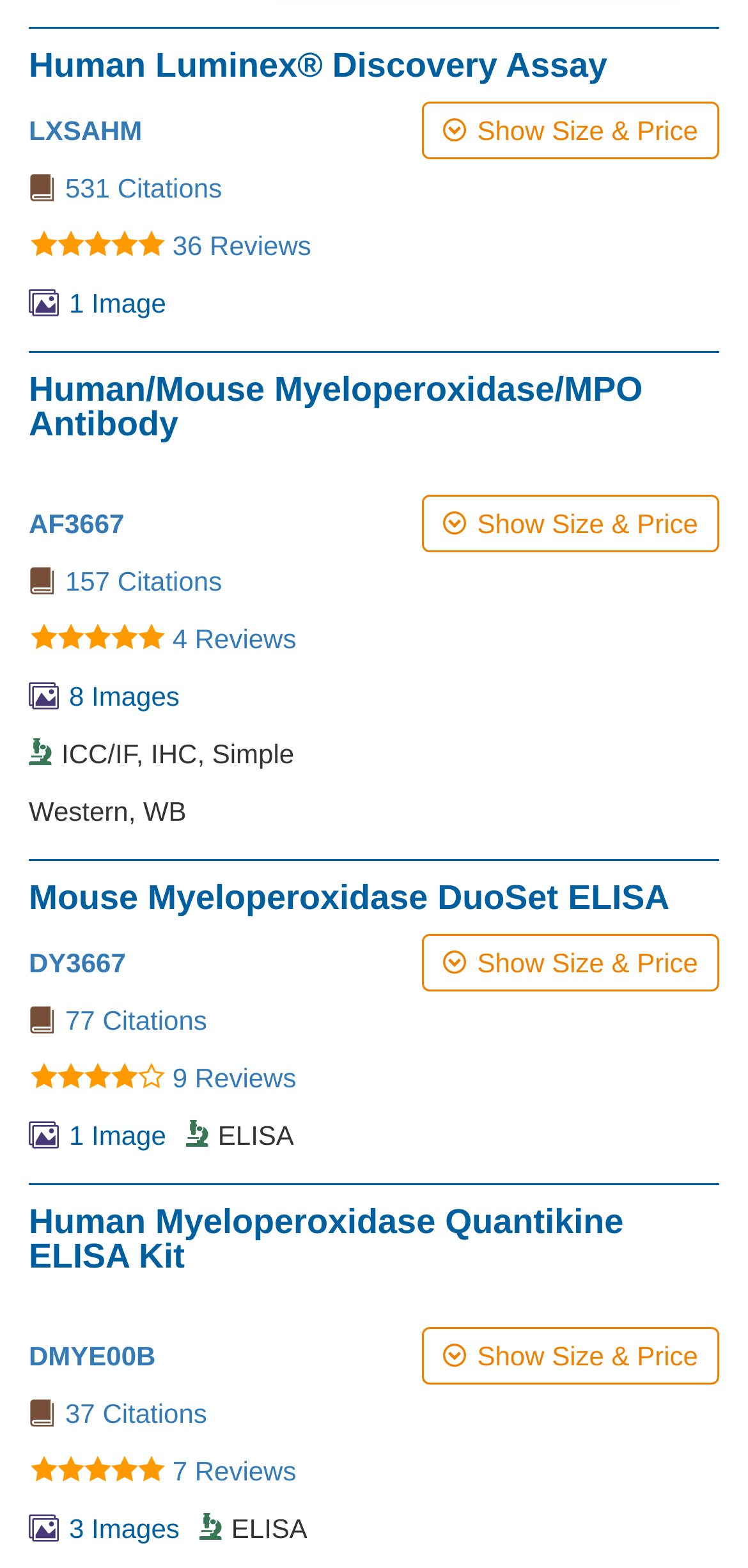Please identify the bounding box coordinates of the element I need to click to follow this instruction: "Click on Mouse Myeloperoxidase DuoSet ELISA".

[0.038, 0.561, 0.895, 0.583]